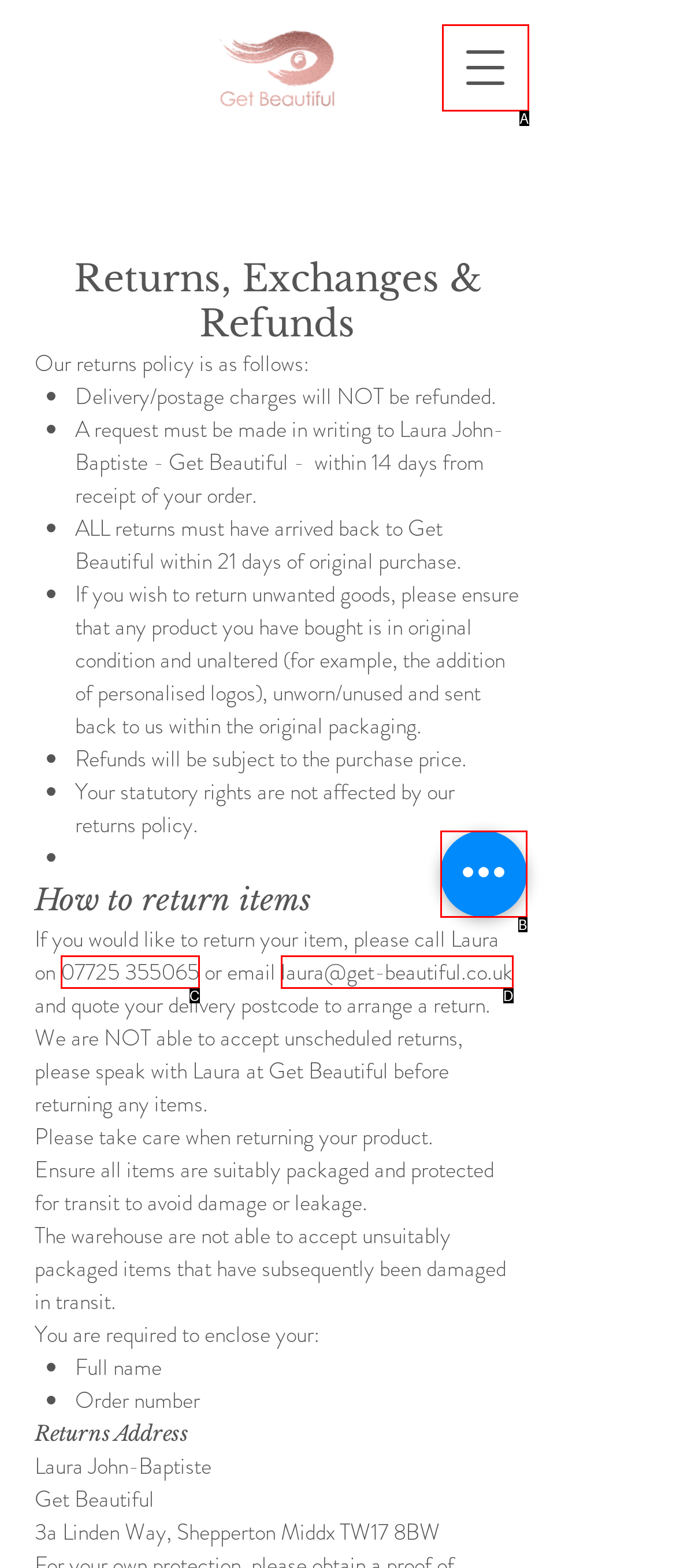Assess the description: laura@get-beautiful.co.uk and select the option that matches. Provide the letter of the chosen option directly from the given choices.

D